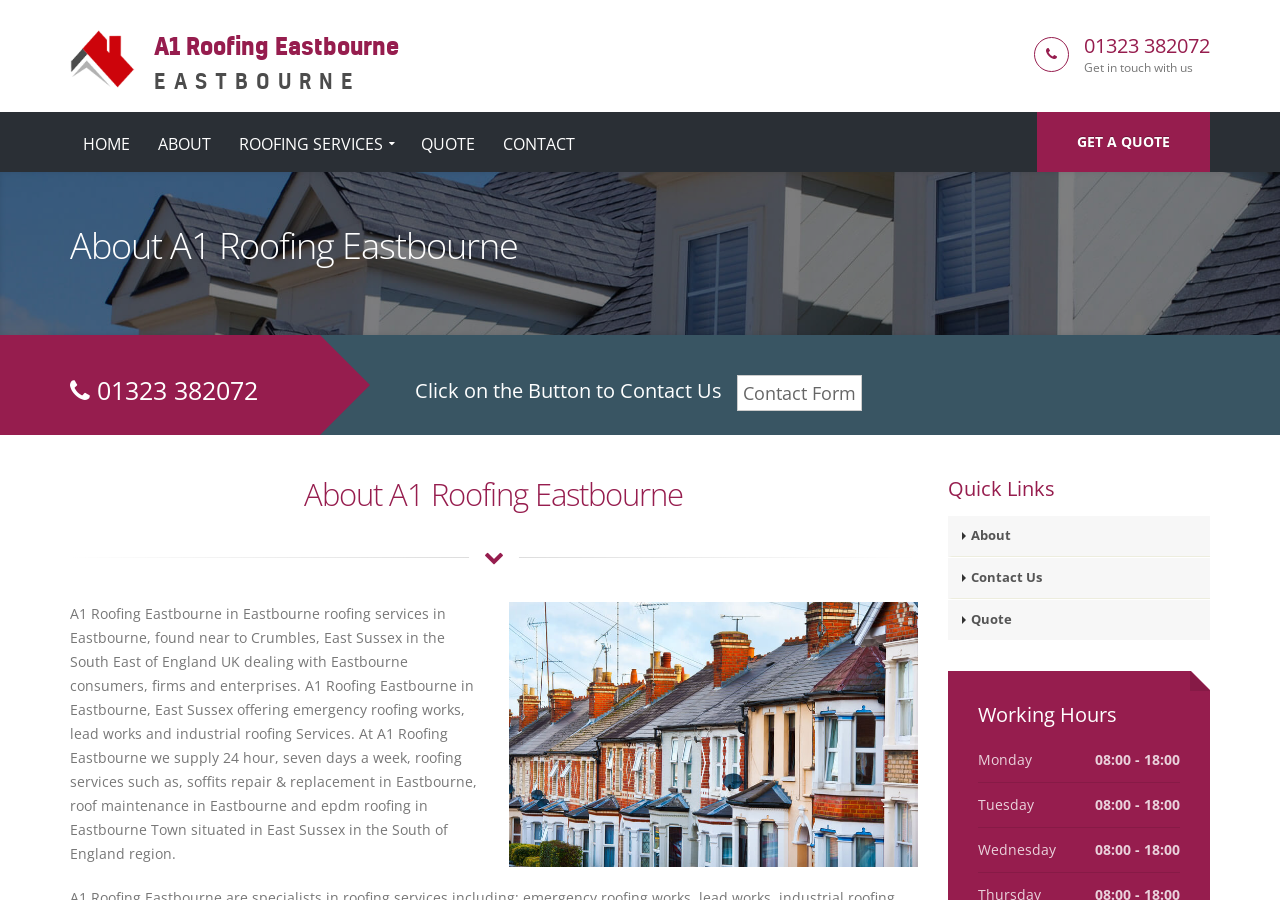How can I get a quote from A1 Roofing Eastbourne?
Utilize the information in the image to give a detailed answer to the question.

The 'GET A QUOTE' button is prominently displayed on the webpage, and clicking on it would allow users to get a quote from A1 Roofing Eastbourne.